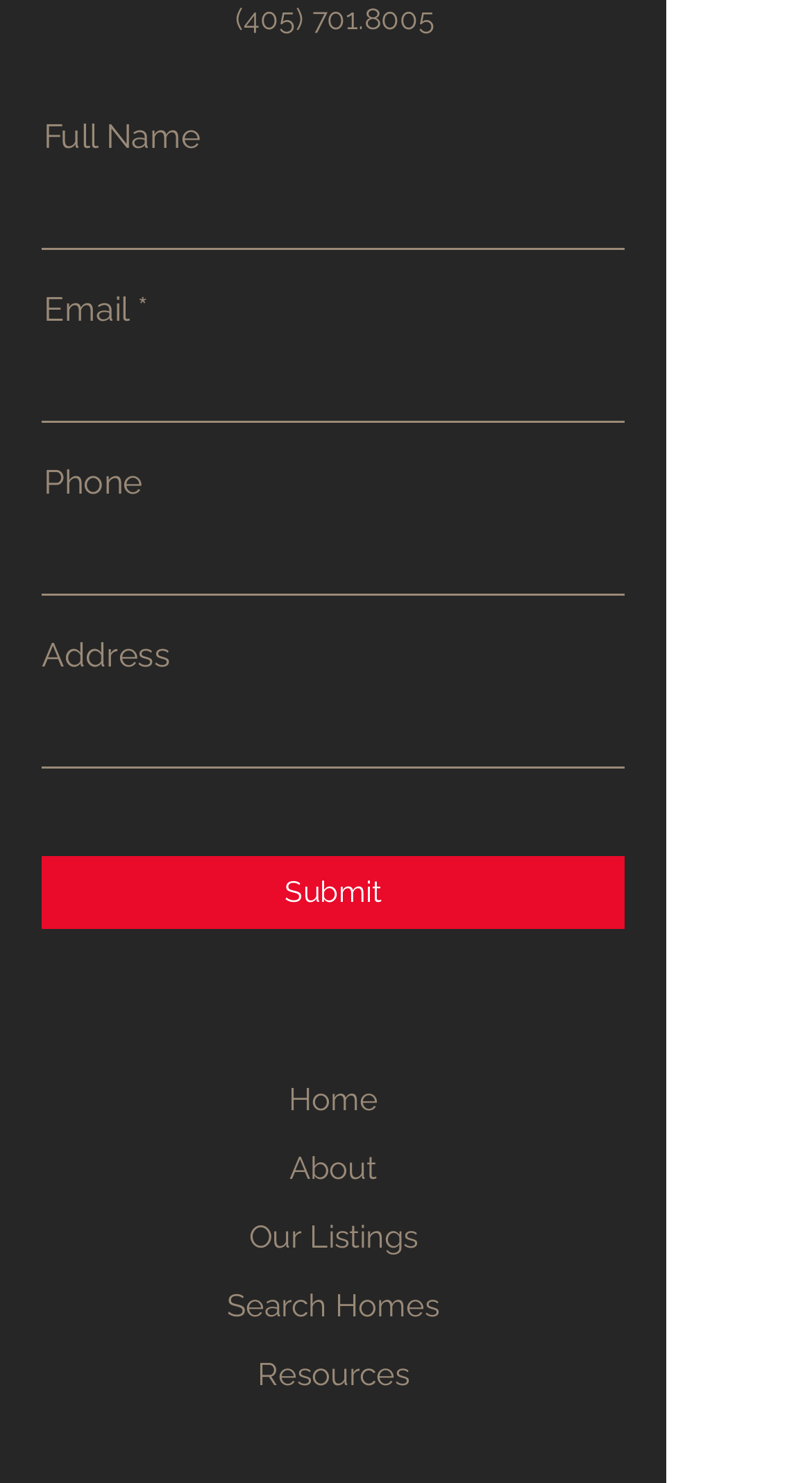What type of information is being collected in the form? Based on the screenshot, please respond with a single word or phrase.

Contact information